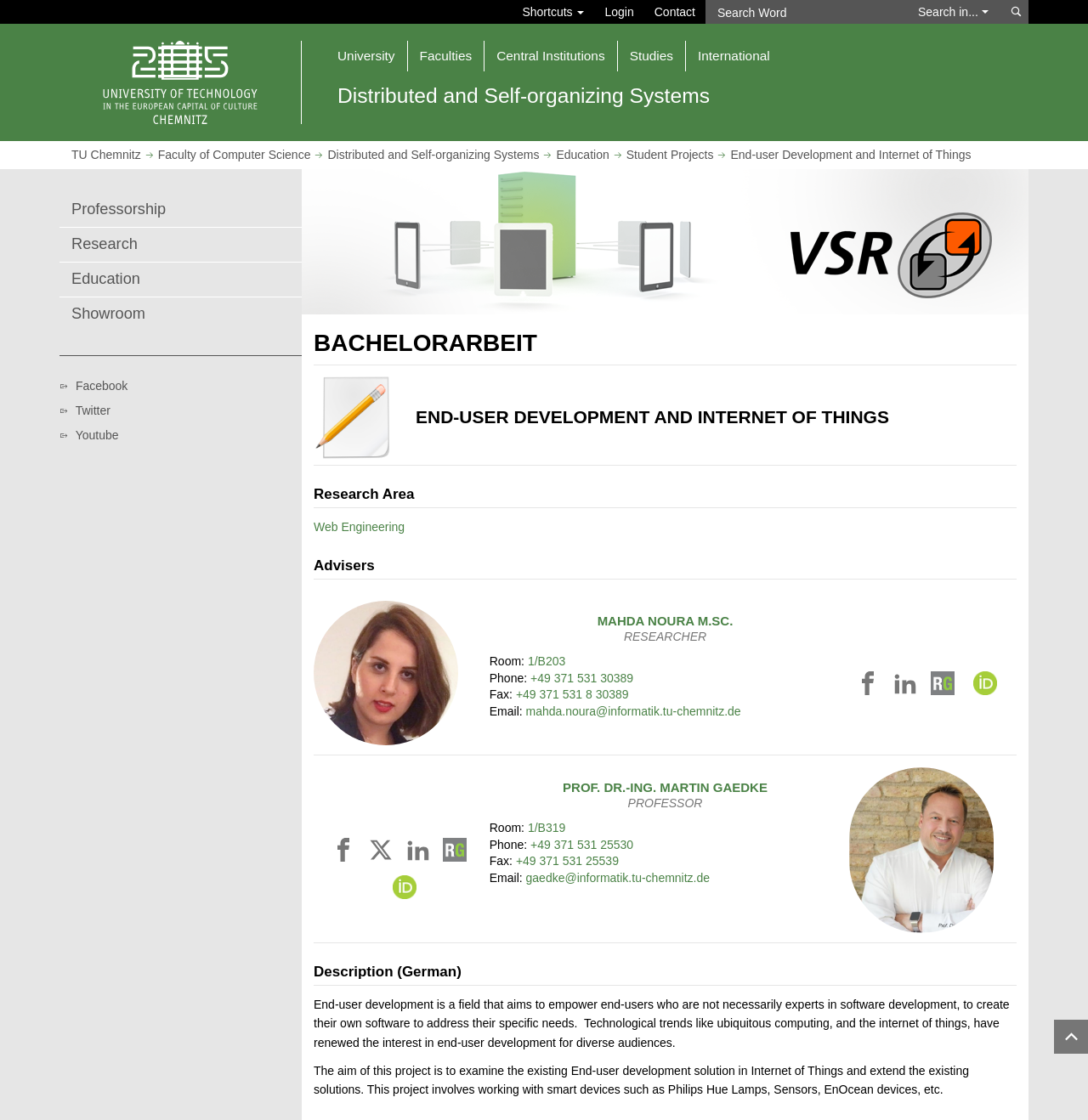Please respond in a single word or phrase: 
What is the phone number of PROF. DR.-ING. MARTIN GAEDKE?

+49 371 531 25530